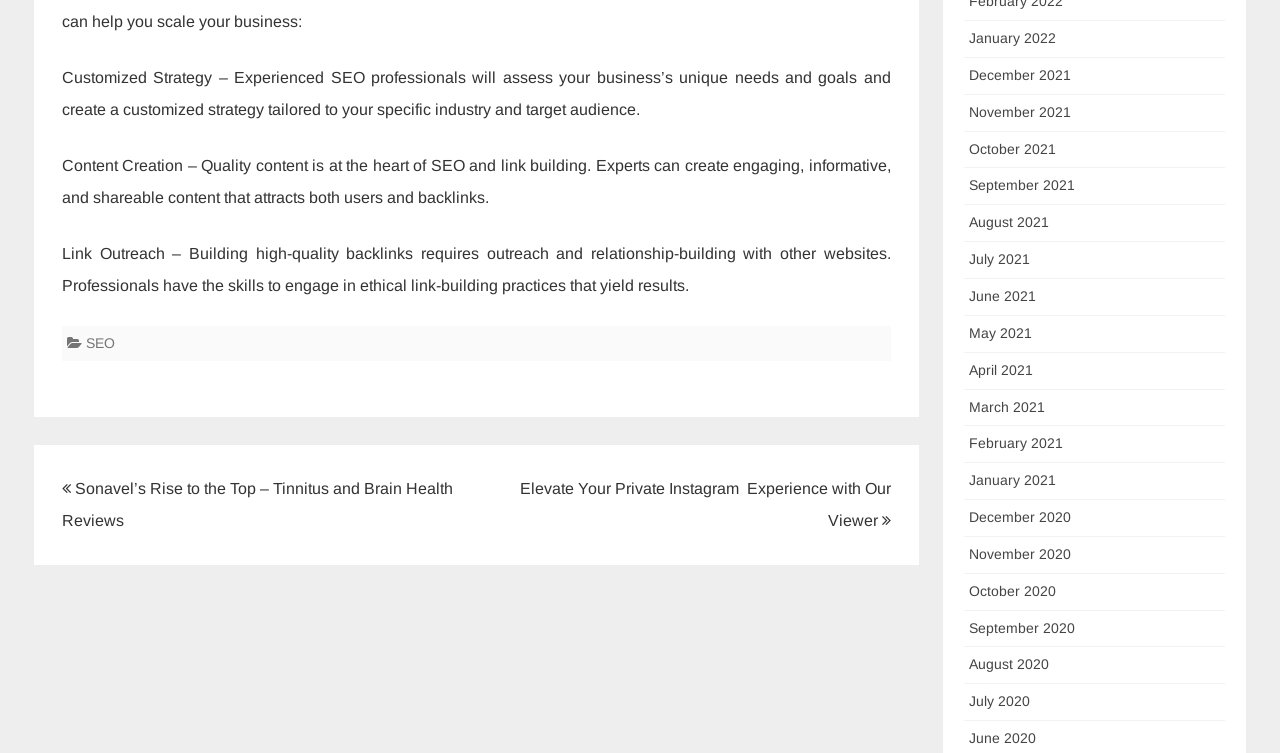Please determine the bounding box coordinates of the area that needs to be clicked to complete this task: 'View the 'Sonavel’s Rise to the Top – Tinnitus and Brain Health Reviews' post'. The coordinates must be four float numbers between 0 and 1, formatted as [left, top, right, bottom].

[0.048, 0.638, 0.354, 0.703]